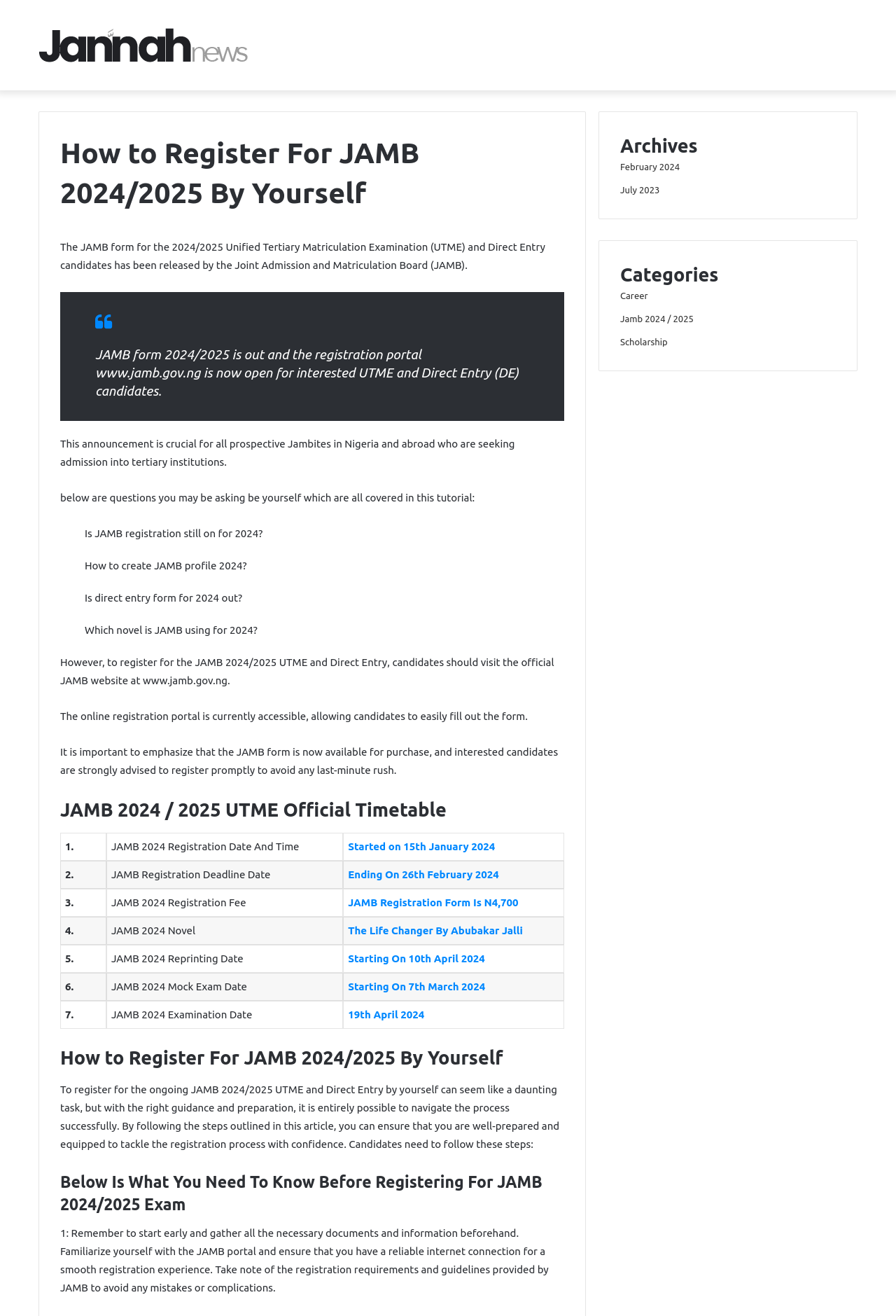When is the JAMB 2024 examination date?
Please provide a detailed and thorough answer to the question.

The webpage provides a table with the JAMB 2024 timetable, which includes the examination date. According to the table, the JAMB 2024 examination date is 19th April 2024.